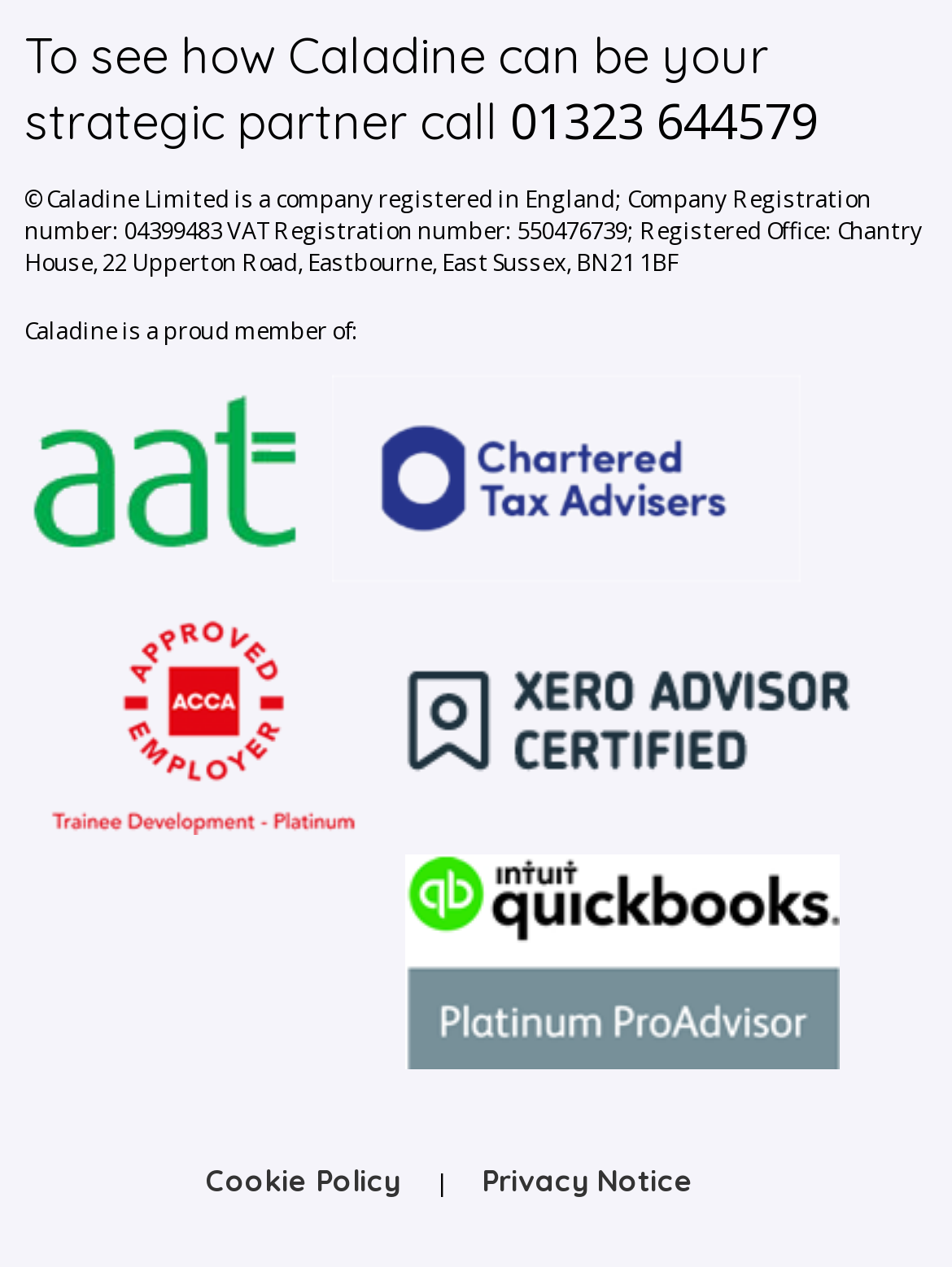What is the company registration number of Caladine Limited?
Refer to the image and provide a thorough answer to the question.

The company registration number can be found in the static text at the bottom of the page, which states 'Company Registration number: 04399483'.